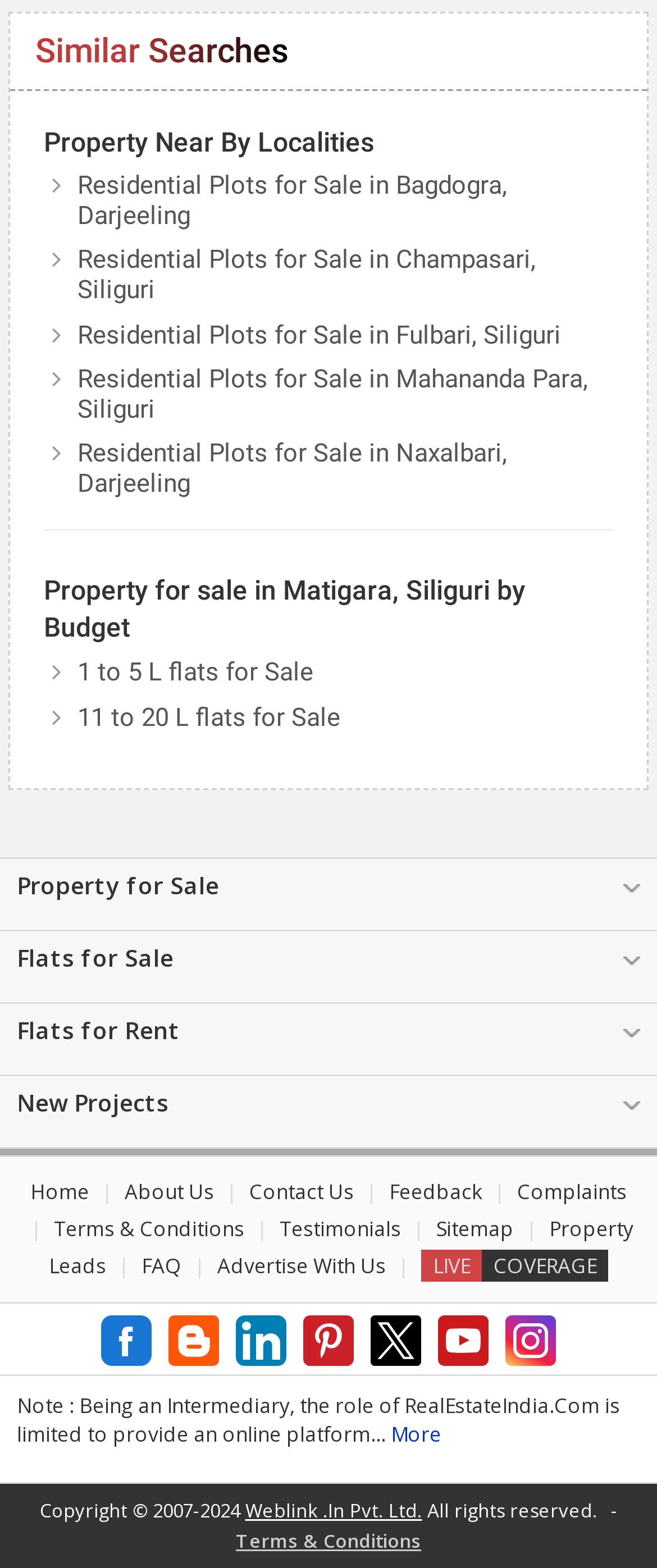Please find the bounding box coordinates of the clickable region needed to complete the following instruction: "Search for residential plots for sale in Bagdogra, Darjeeling". The bounding box coordinates must consist of four float numbers between 0 and 1, i.e., [left, top, right, bottom].

[0.067, 0.108, 0.933, 0.147]